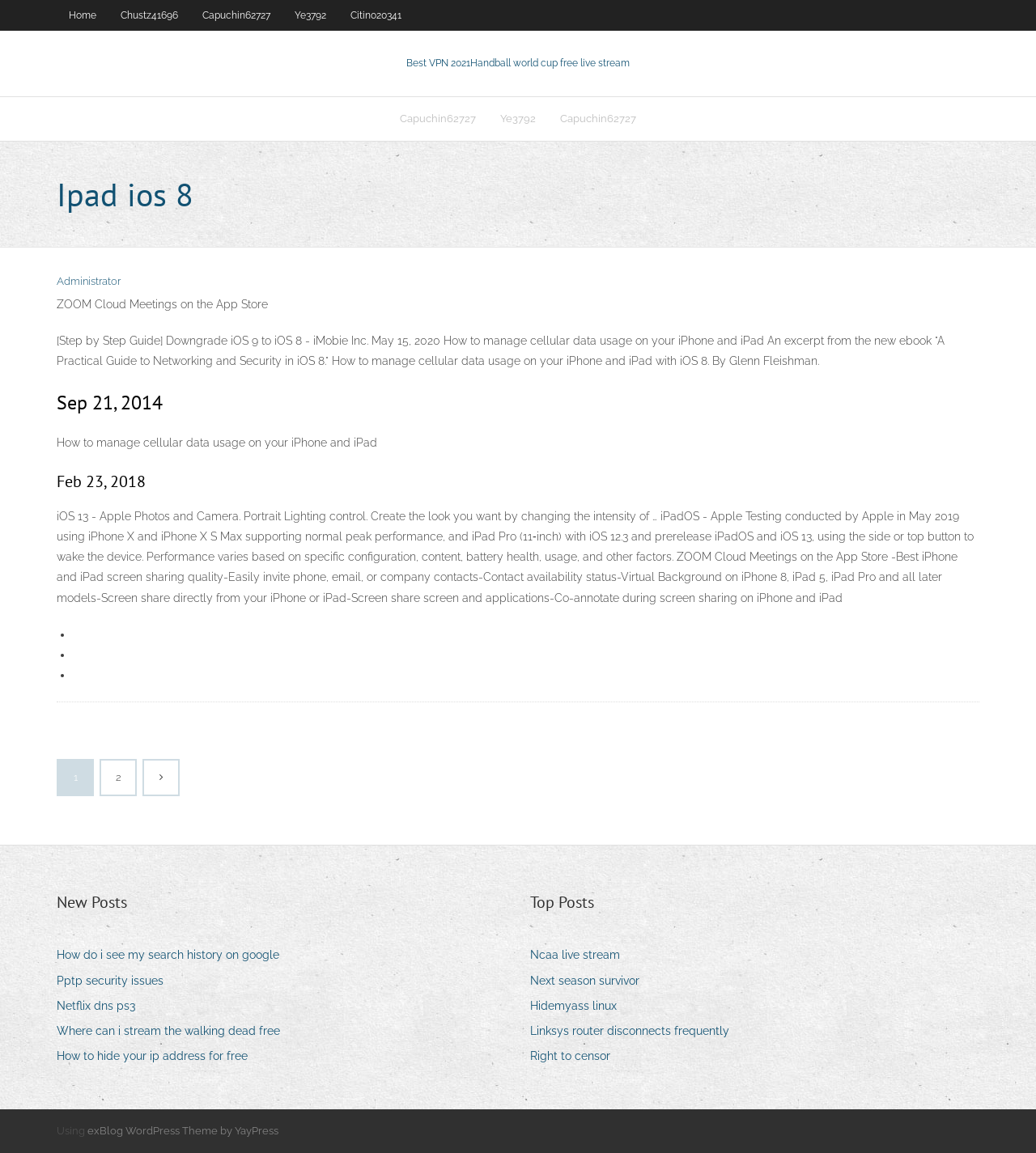Can you show the bounding box coordinates of the region to click on to complete the task described in the instruction: "Click on Home"?

[0.055, 0.0, 0.105, 0.026]